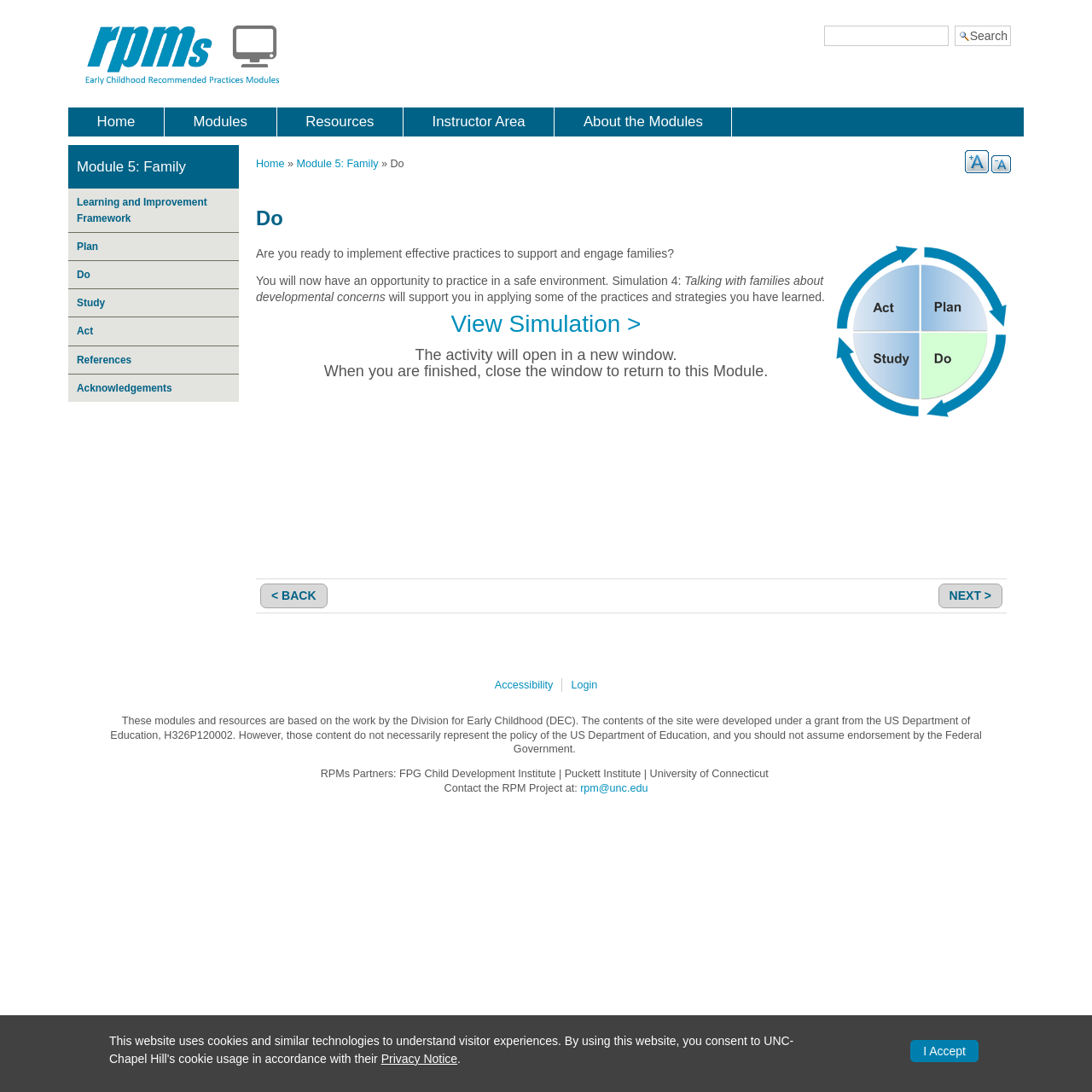Find the UI element described as: "Learning and Improvement Framework" and predict its bounding box coordinates. Ensure the coordinates are four float numbers between 0 and 1, [left, top, right, bottom].

[0.062, 0.173, 0.219, 0.213]